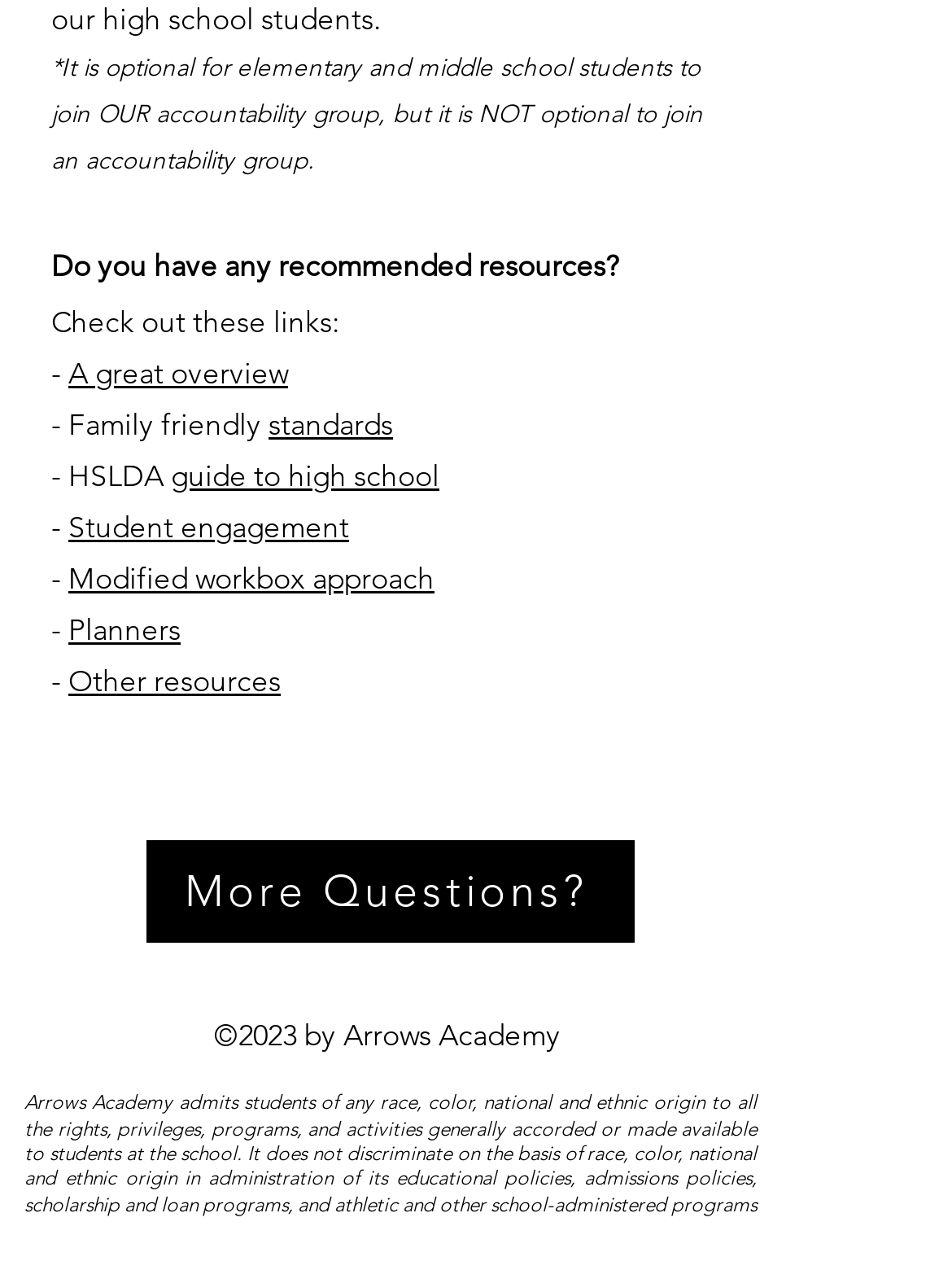Determine the bounding box coordinates for the area that should be clicked to carry out the following instruction: "Visit 'standards'".

[0.282, 0.319, 0.413, 0.347]